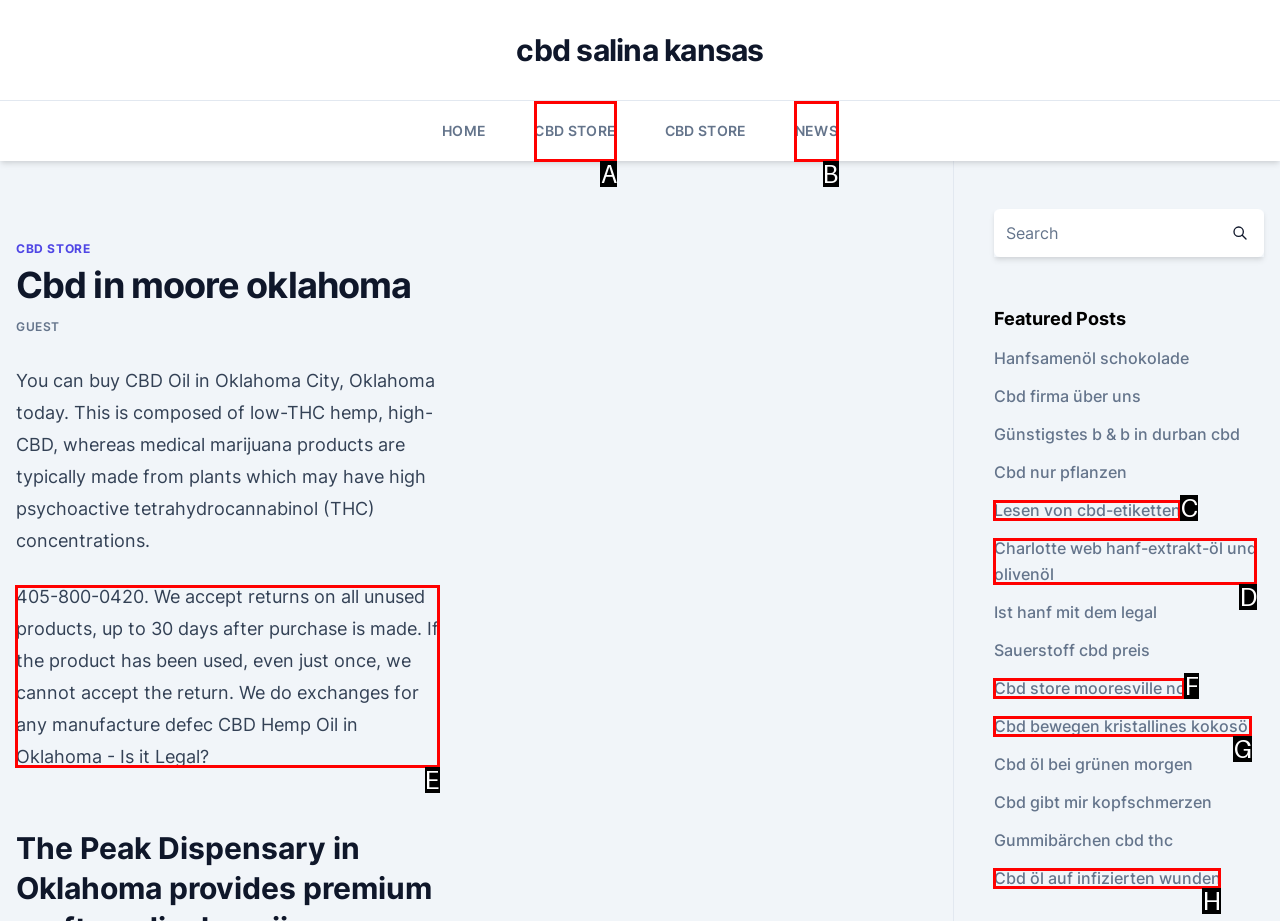For the given instruction: Call 405-800-0420, determine which boxed UI element should be clicked. Answer with the letter of the corresponding option directly.

E